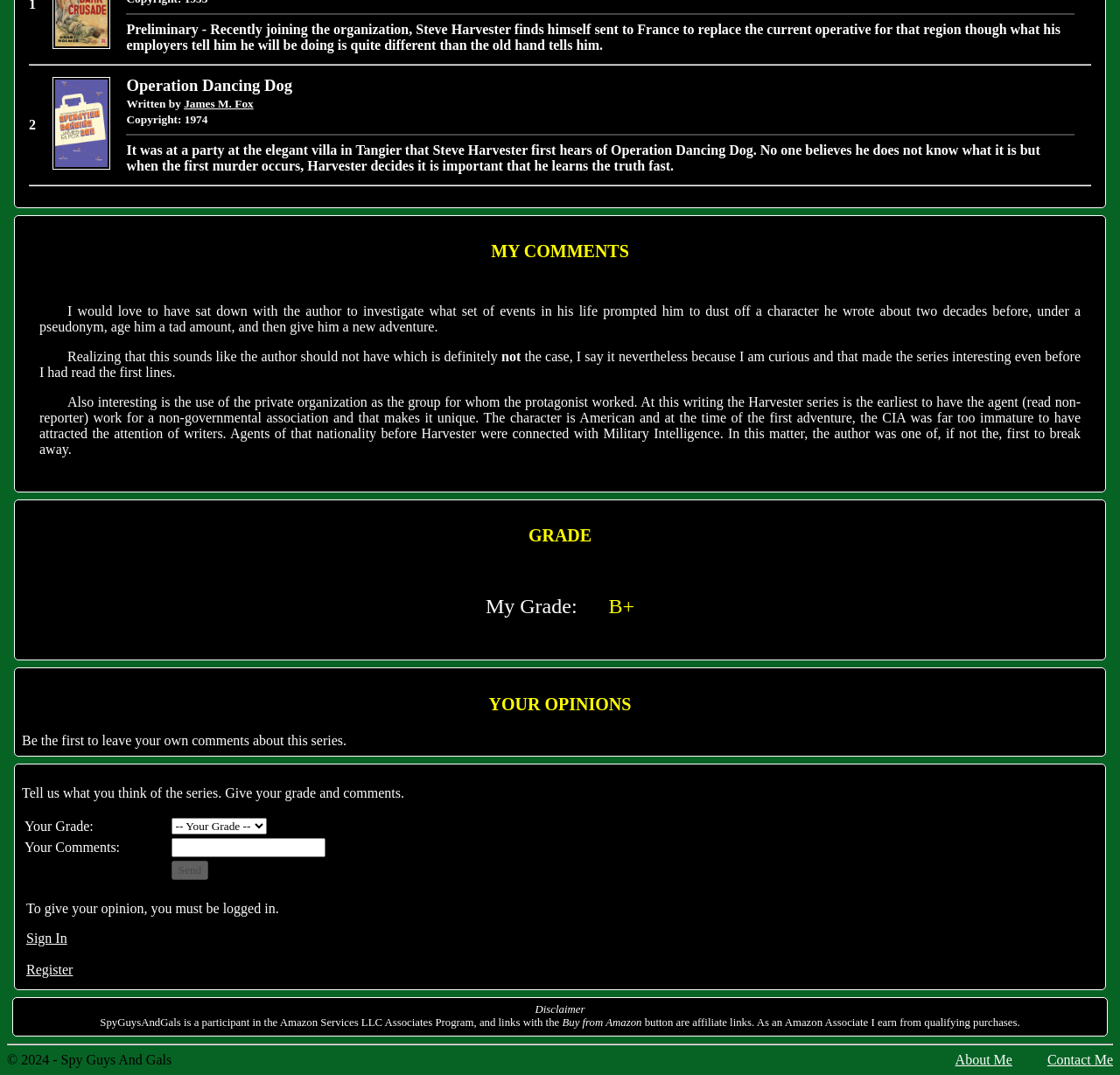Specify the bounding box coordinates of the region I need to click to perform the following instruction: "Click the 'Dark Crusade' link". The coordinates must be four float numbers in the range of 0 to 1, i.e., [left, top, right, bottom].

[0.047, 0.034, 0.098, 0.048]